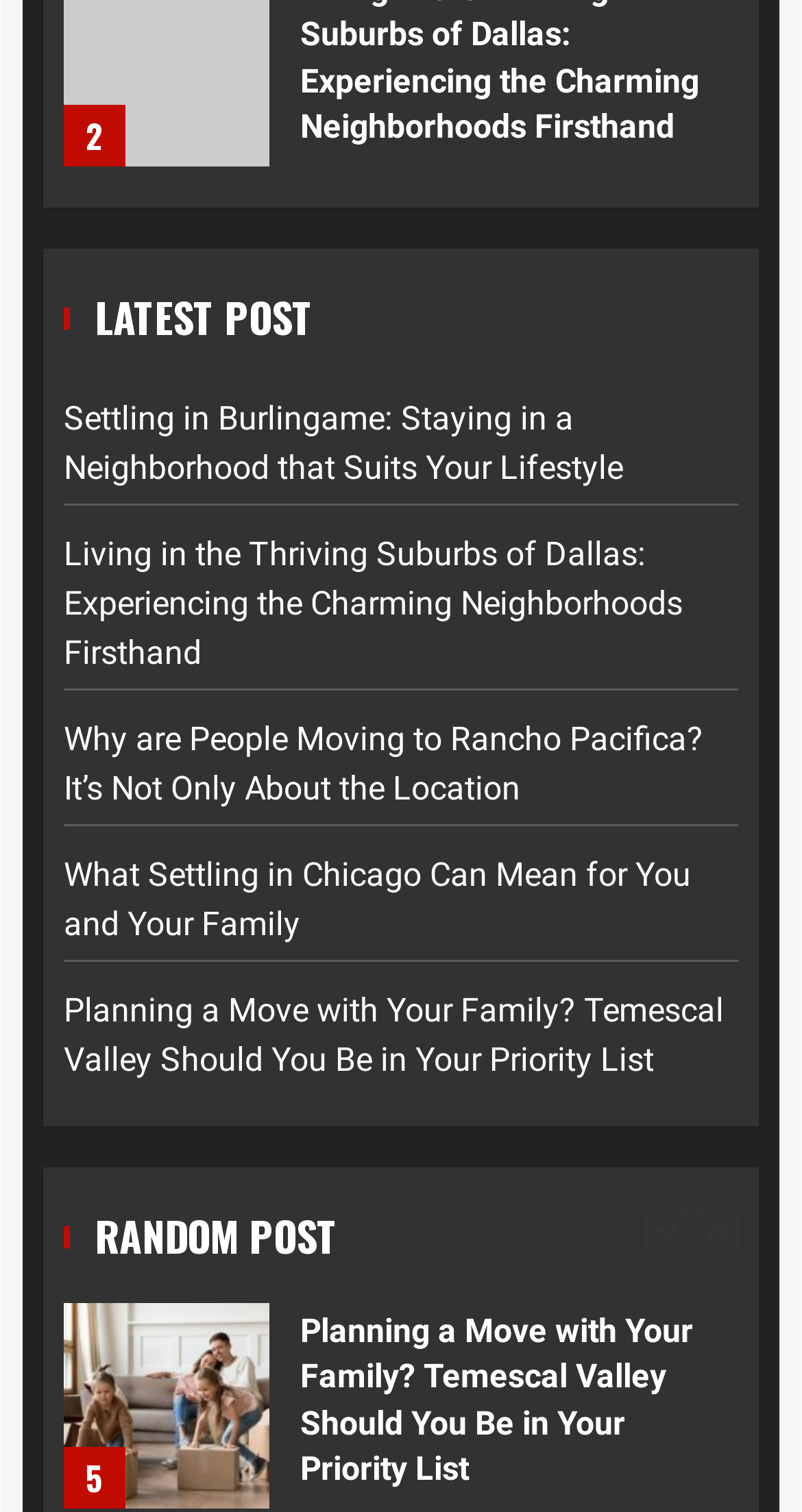Please identify the bounding box coordinates of the region to click in order to complete the task: "Discover why people are moving to Rancho Pacifica". The coordinates must be four float numbers between 0 and 1, specified as [left, top, right, bottom].

[0.079, 0.476, 0.877, 0.534]